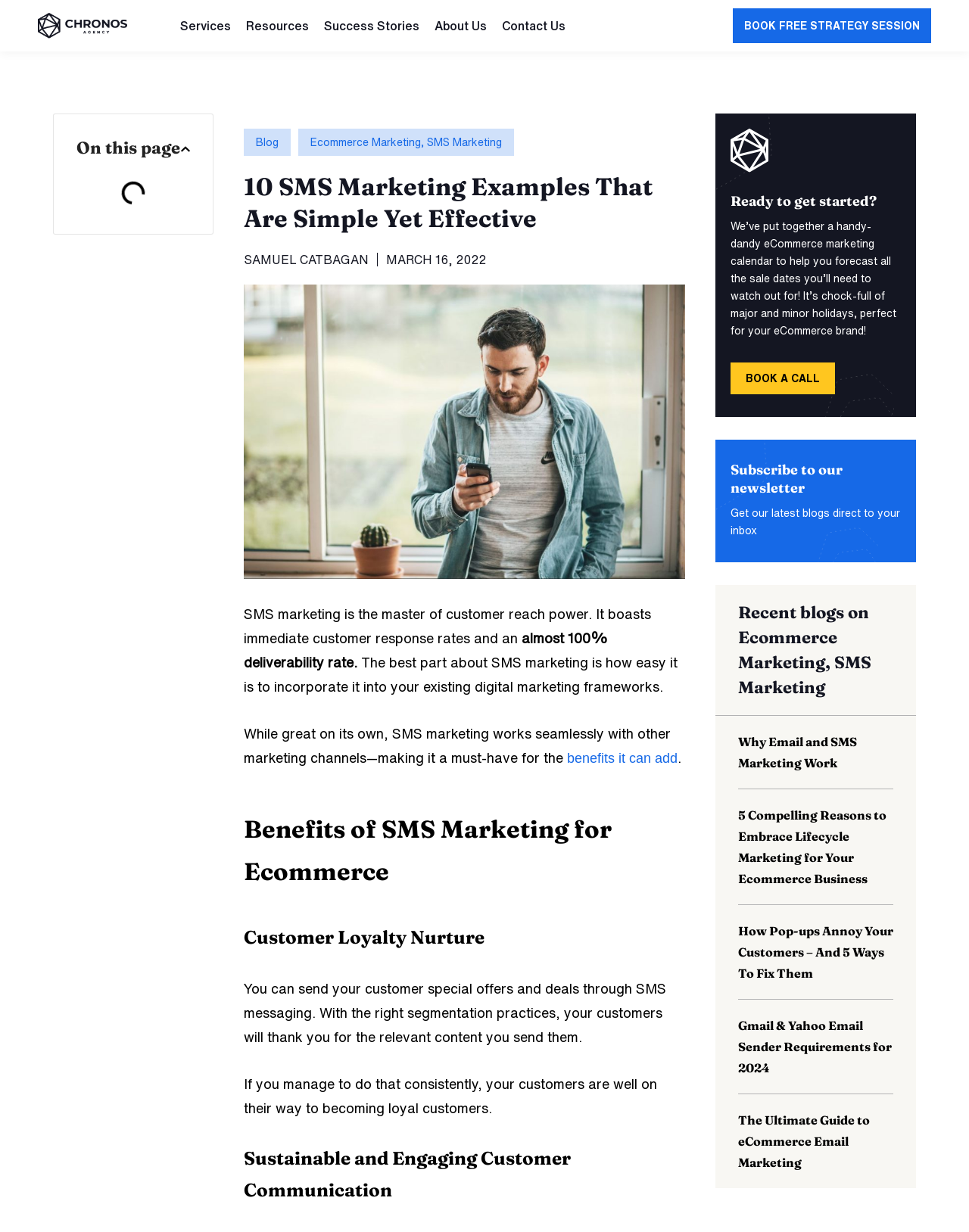Identify the bounding box coordinates for the UI element mentioned here: "Viral News". Provide the coordinates as four float values between 0 and 1, i.e., [left, top, right, bottom].

None